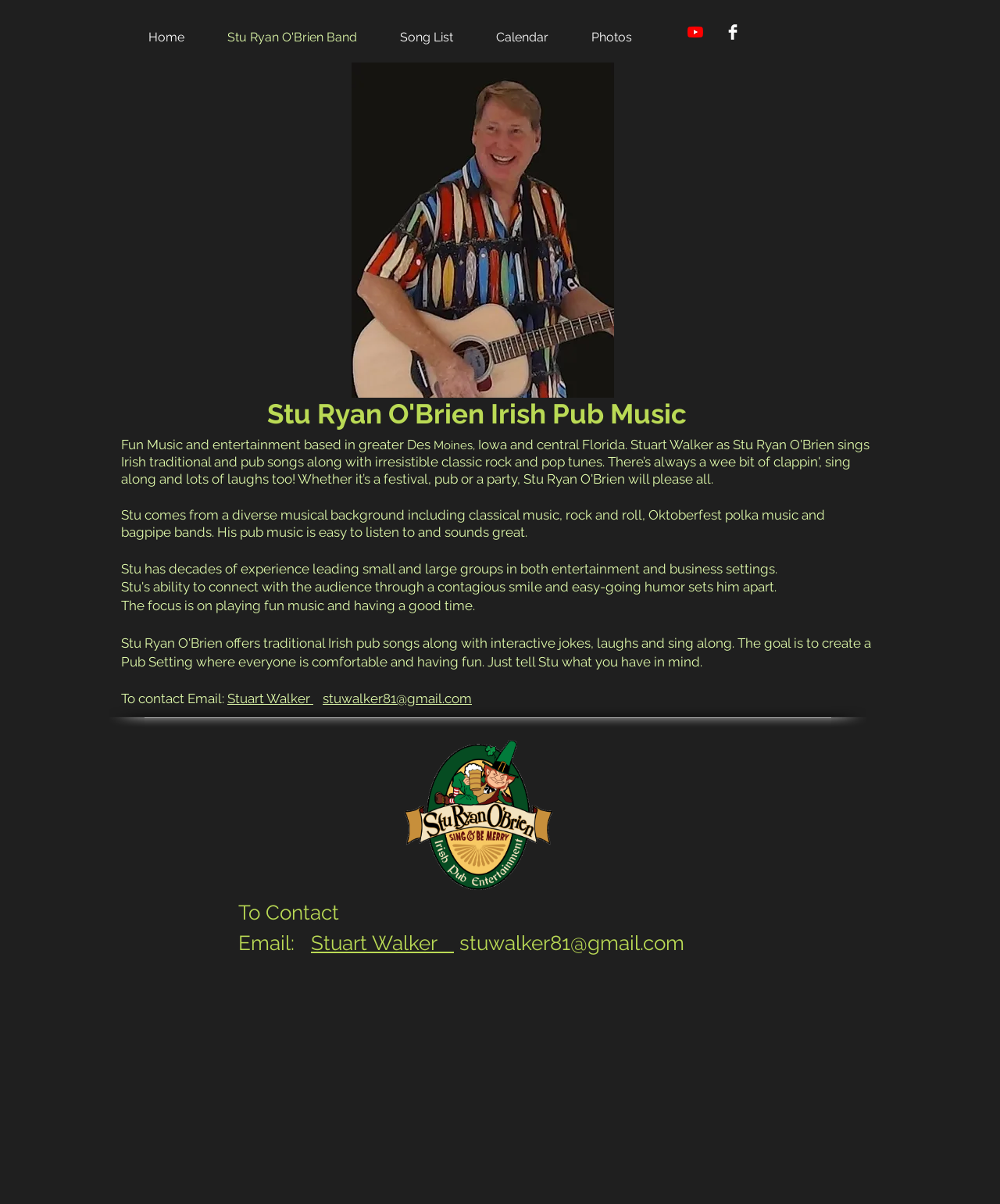What is the focus of Stu's music?
Based on the screenshot, provide your answer in one word or phrase.

Having a good time